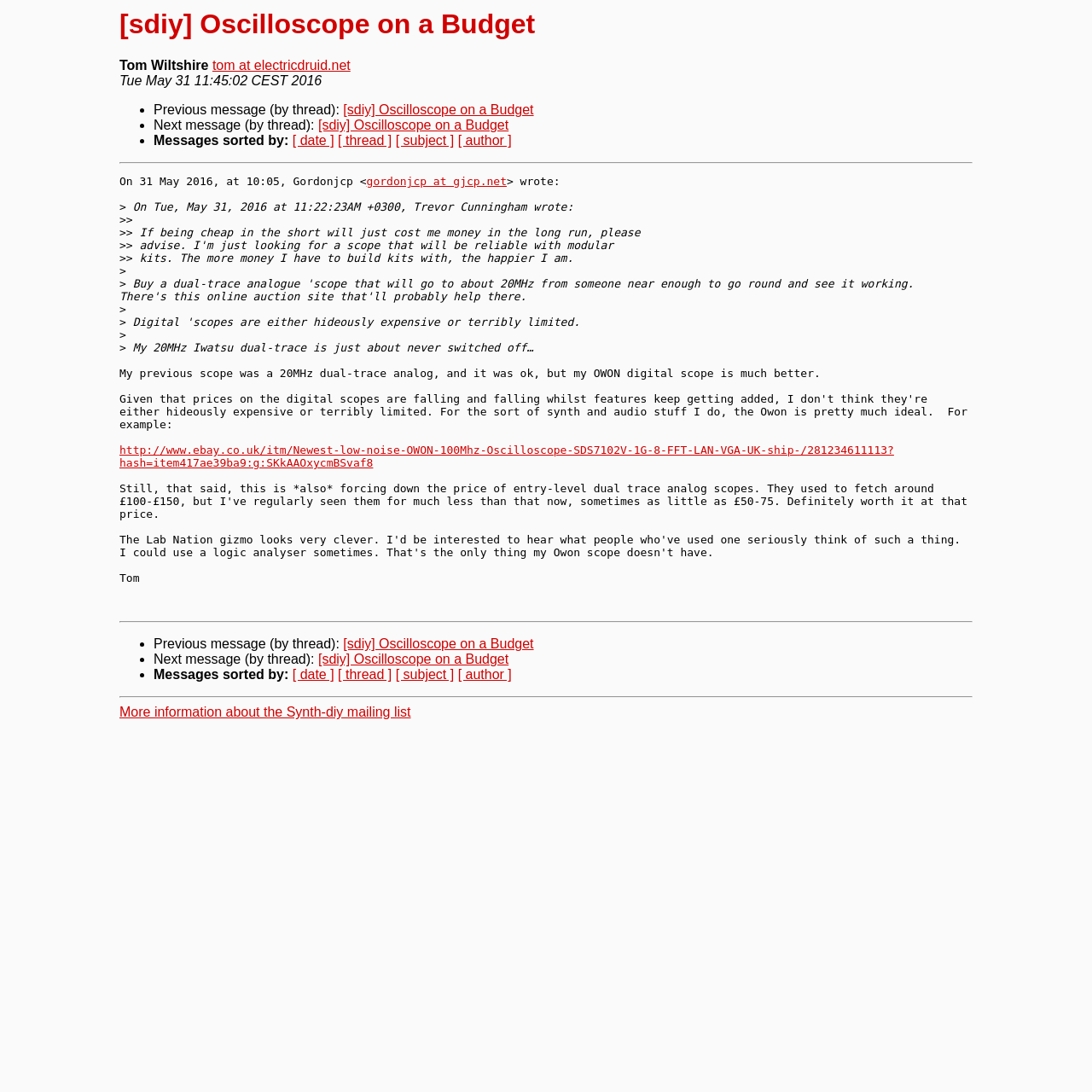Please provide the bounding box coordinates for the element that needs to be clicked to perform the following instruction: "Click on the 'Ropeway at Dhauli, Laser show at Lingaraj Bindu Sagar soon' link". The coordinates should be given as four float numbers between 0 and 1, i.e., [left, top, right, bottom].

None